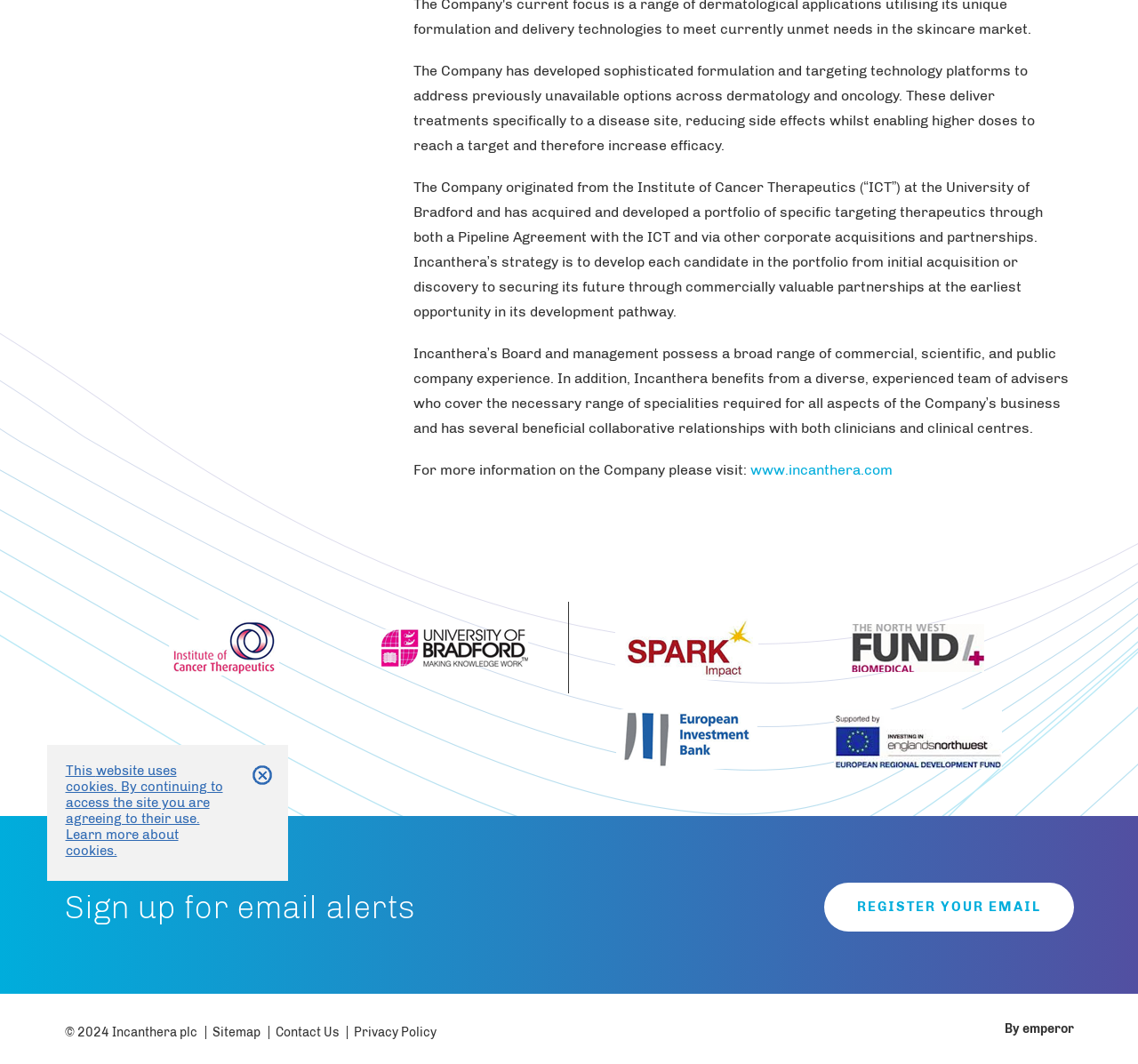Determine the bounding box coordinates of the UI element described by: "alt="Incanthera"".

[0.54, 0.578, 0.666, 0.639]